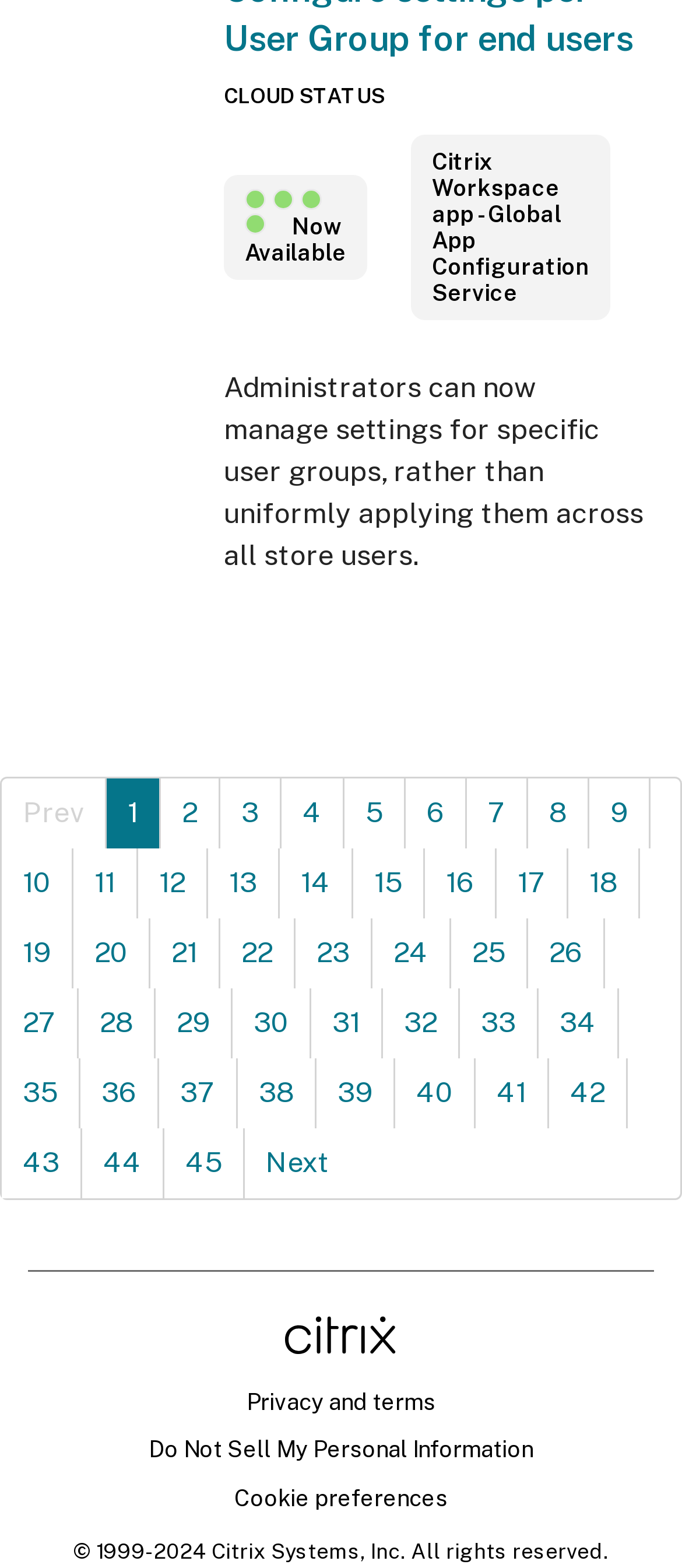Given the webpage screenshot and the description, determine the bounding box coordinates (top-left x, top-left y, bottom-right x, bottom-right y) that define the location of the UI element matching this description: Cookie preferences

[0.344, 0.947, 0.656, 0.964]